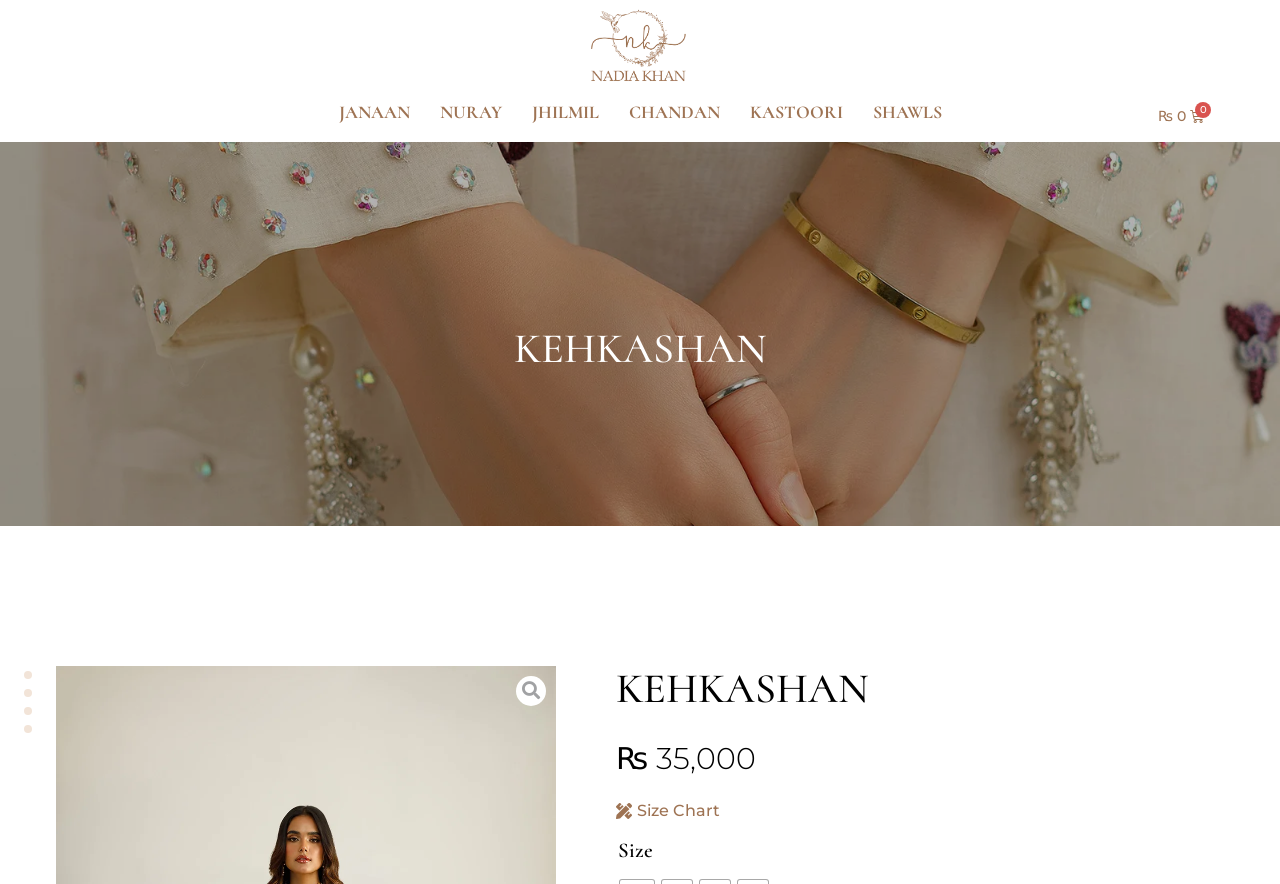Please look at the image and answer the question with a detailed explanation: What is the currency symbol used on the webpage?

The currency symbol used on the webpage is the Pakistani rupee symbol '₨', which is found in the StaticText element '₨' and also in the link '₨0 Cart'. This indicates that the prices on the webpage are in Pakistani rupees.